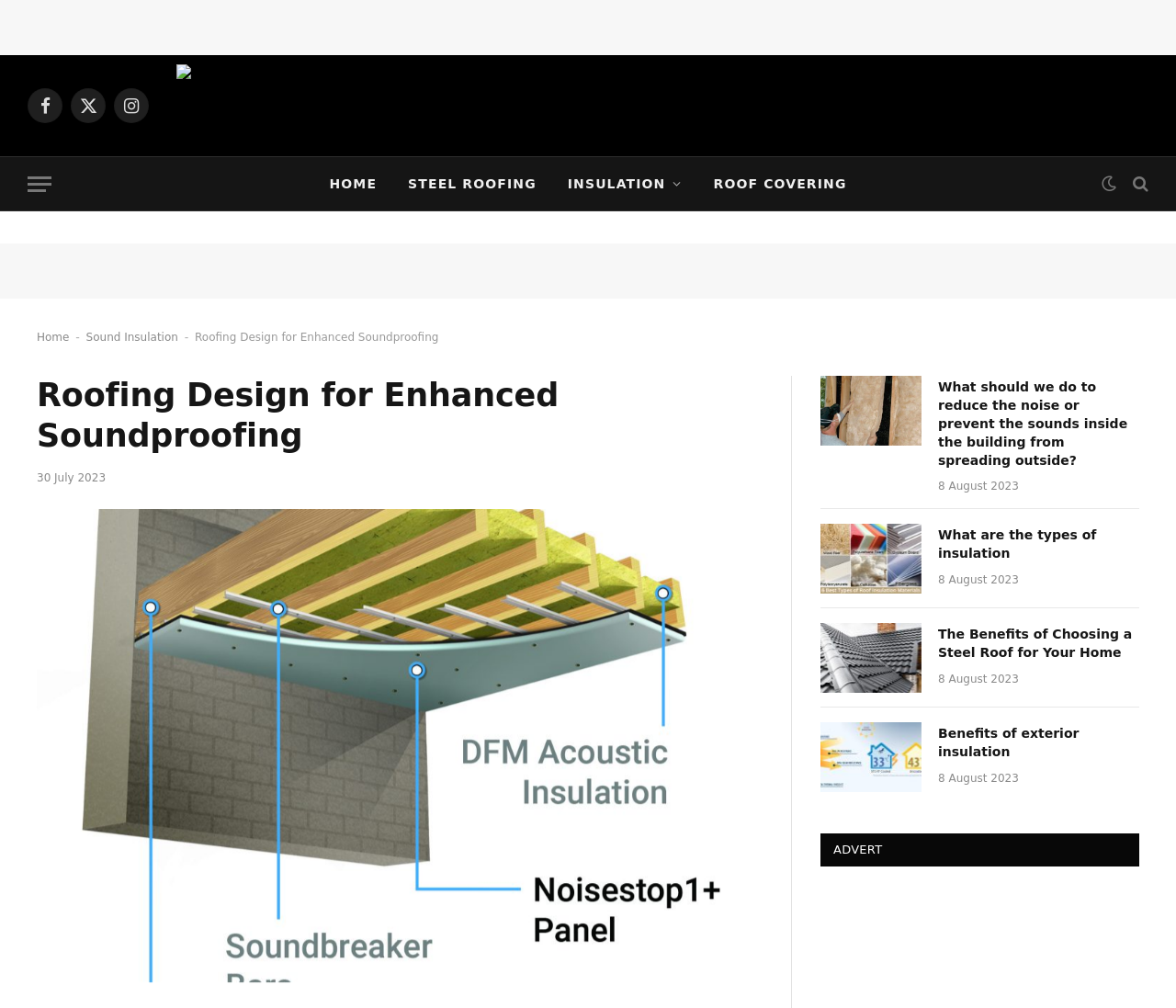Answer the following inquiry with a single word or phrase:
What is the purpose of insulation in roofing design?

Reduce noise